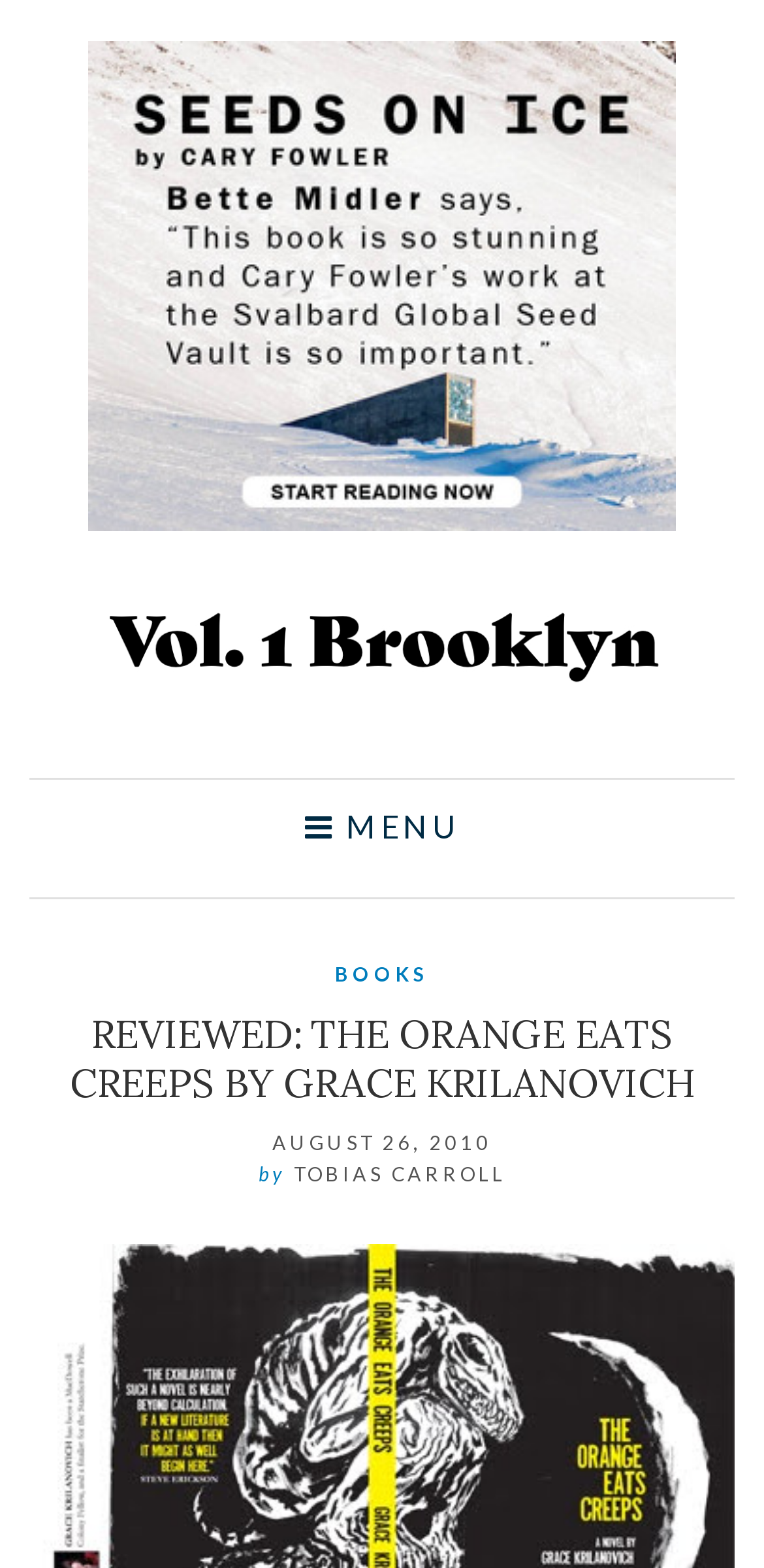Using the webpage screenshot, locate the HTML element that fits the following description and provide its bounding box: "alt="Vol. 1 Brooklyn"".

[0.115, 0.376, 0.885, 0.44]